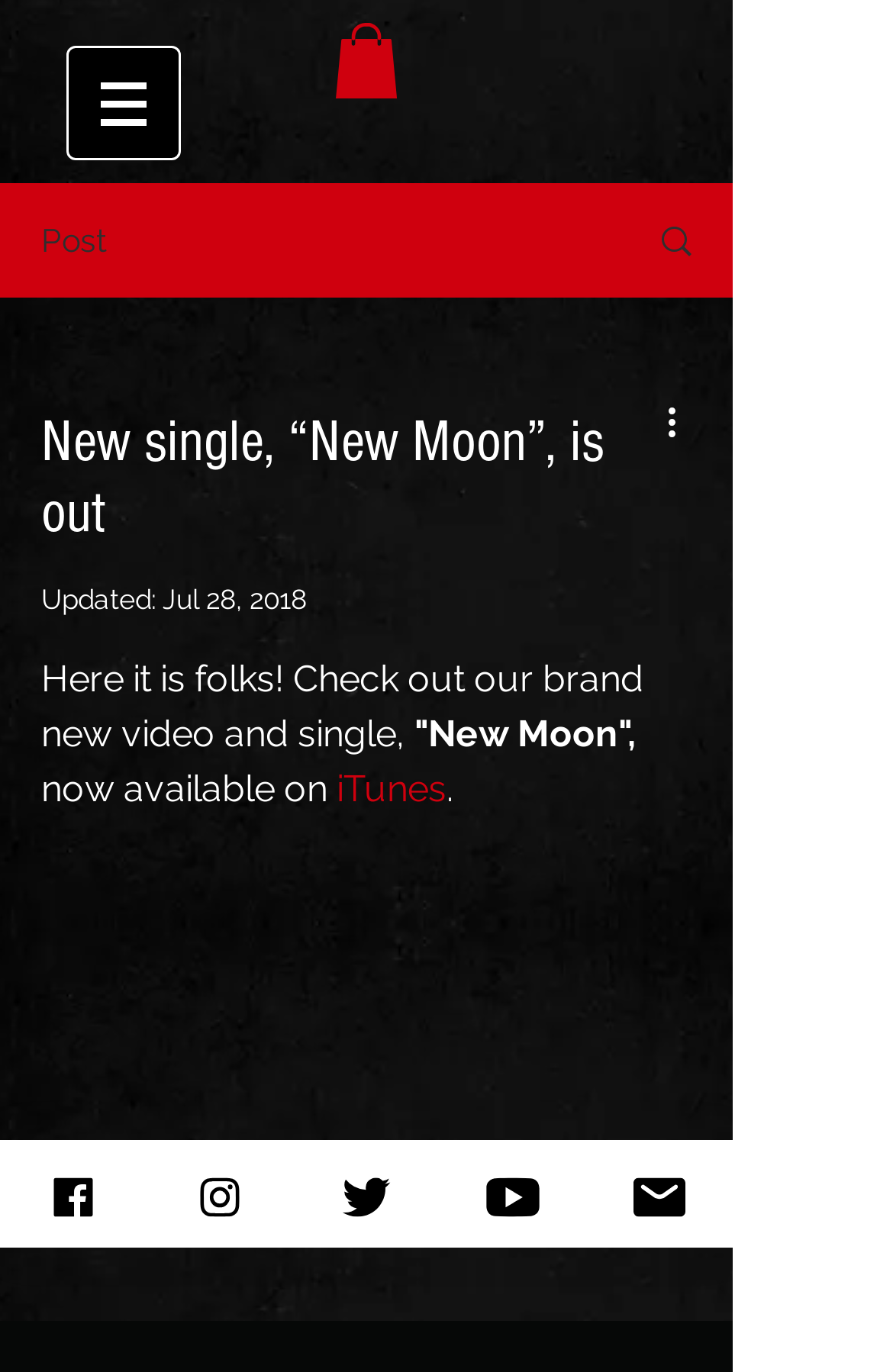Please provide a detailed answer to the question below based on the screenshot: 
What is the purpose of the 'More actions' button?

The 'More actions' button is likely to show more options or actions related to the new single or video, as it is a common pattern in web design to have a button that reveals additional options or functionality.